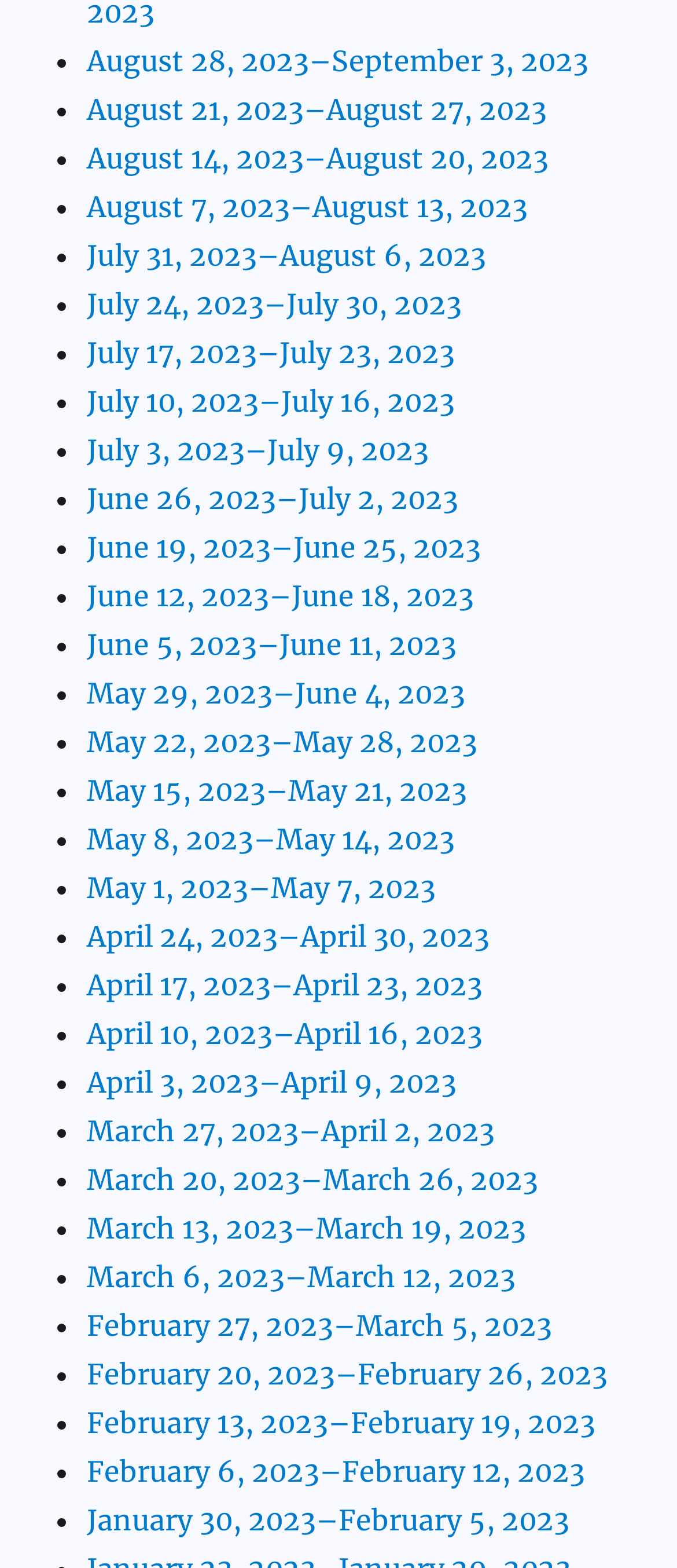From the screenshot, find the bounding box of the UI element matching this description: "February 6, 2023–February 12, 2023". Supply the bounding box coordinates in the form [left, top, right, bottom], each a float between 0 and 1.

[0.128, 0.927, 0.864, 0.949]